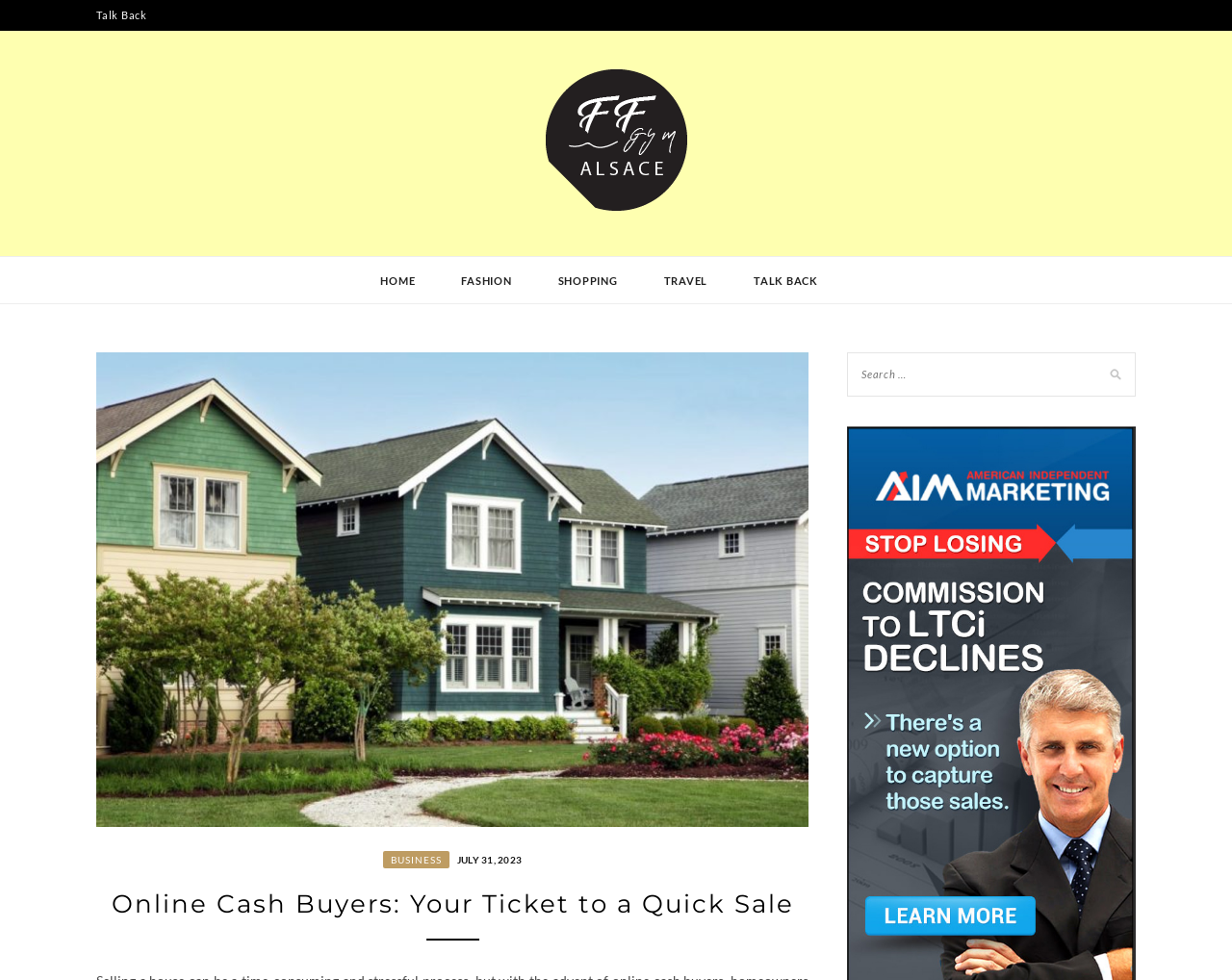Determine the bounding box coordinates of the clickable element necessary to fulfill the instruction: "search for something". Provide the coordinates as four float numbers within the 0 to 1 range, i.e., [left, top, right, bottom].

[0.688, 0.359, 0.922, 0.415]